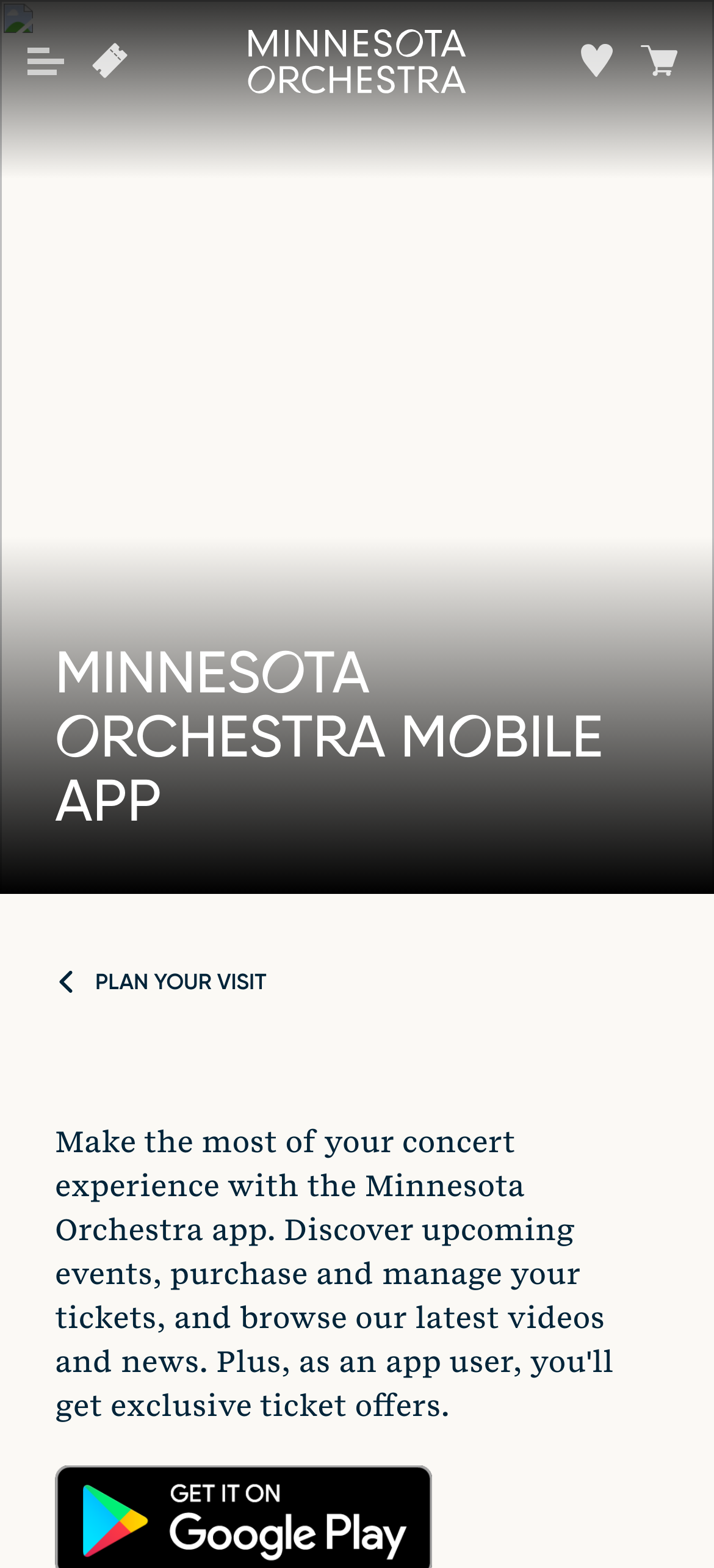Please find and generate the text of the main header of the webpage.

MINNESOTA ORCHESTRA MOBILE APP